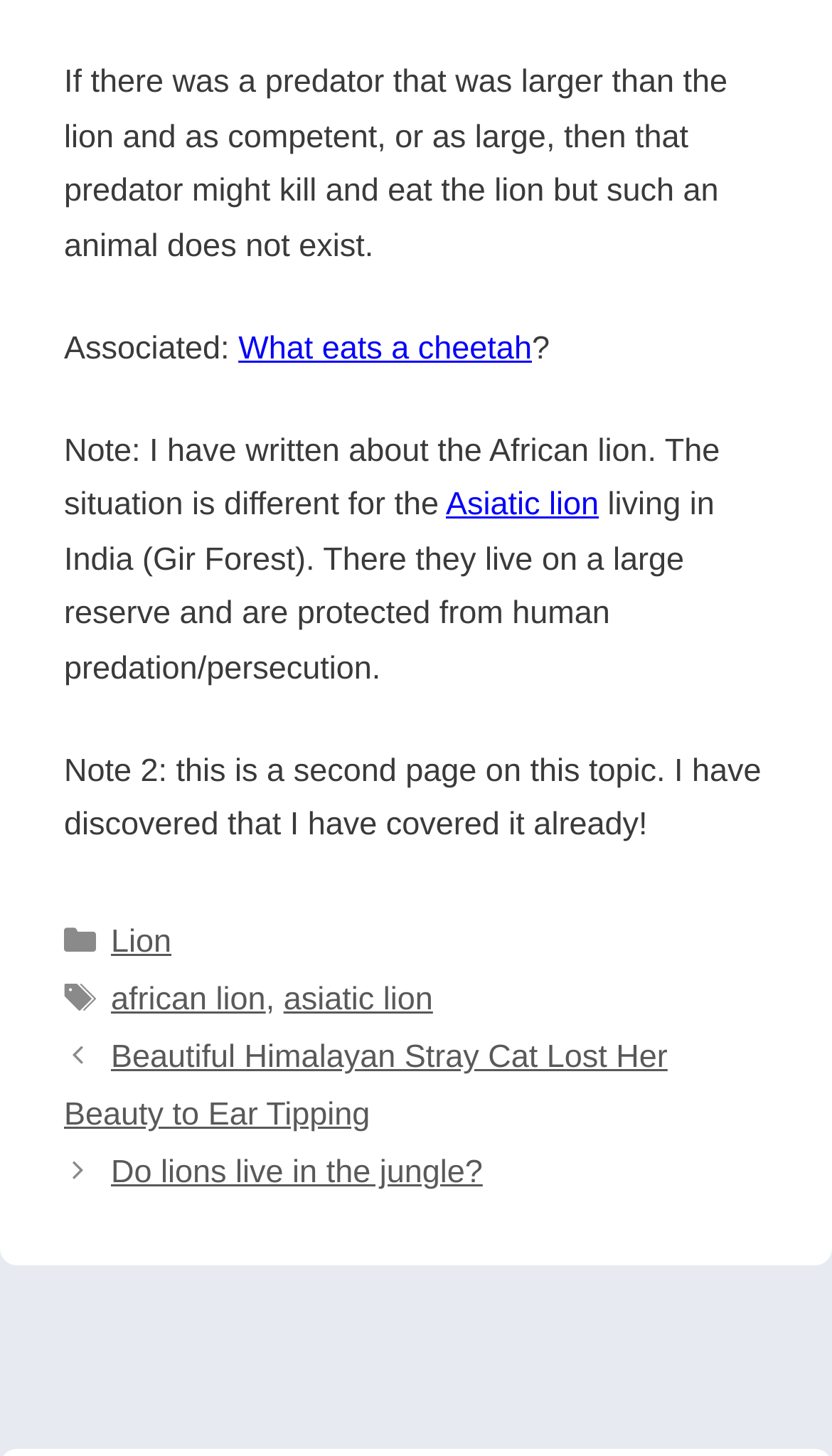Please locate the bounding box coordinates of the element that should be clicked to achieve the given instruction: "Click on 'What eats a cheetah'".

[0.286, 0.227, 0.639, 0.252]